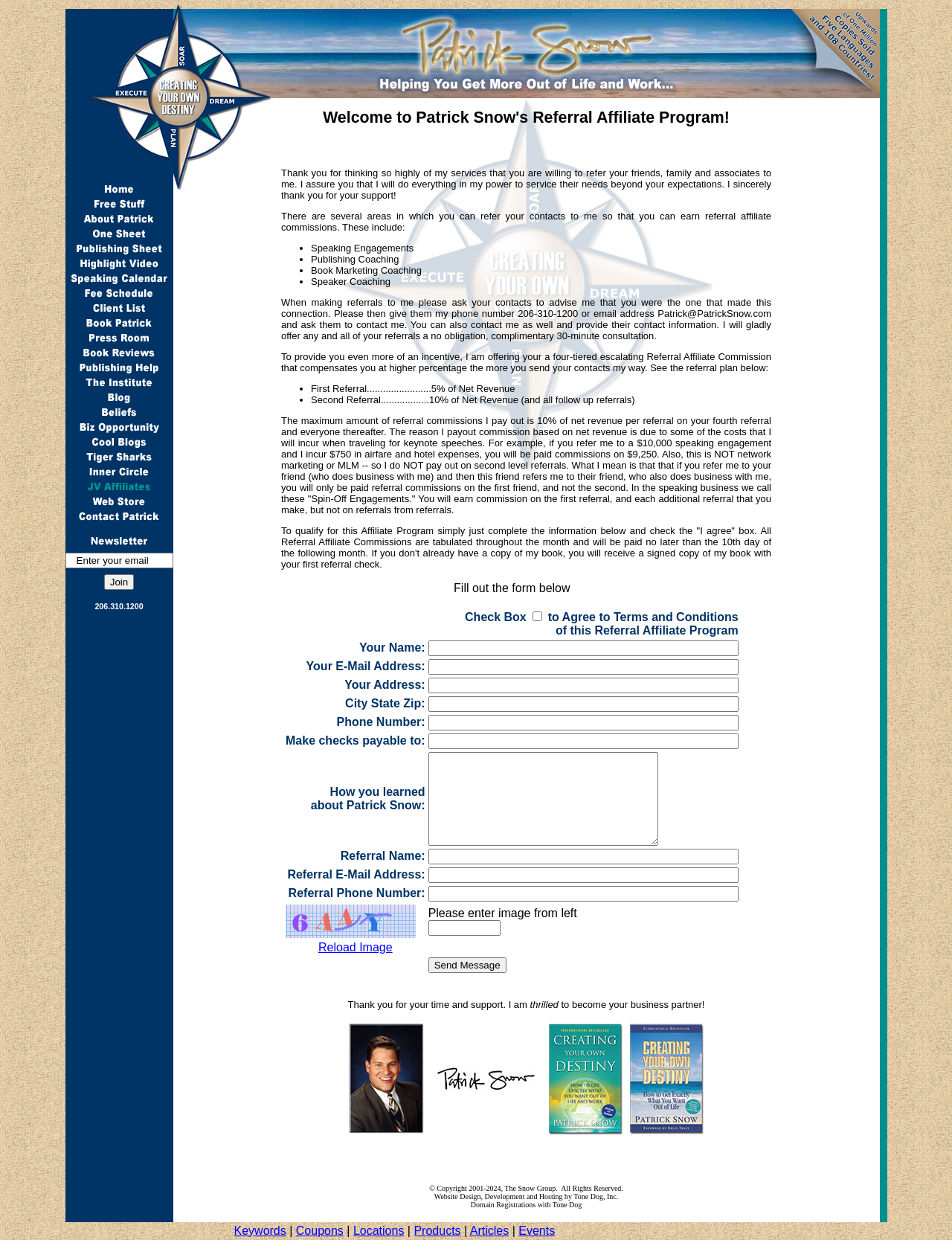How many cells are in the table?
Answer the question with a single word or phrase, referring to the image.

21